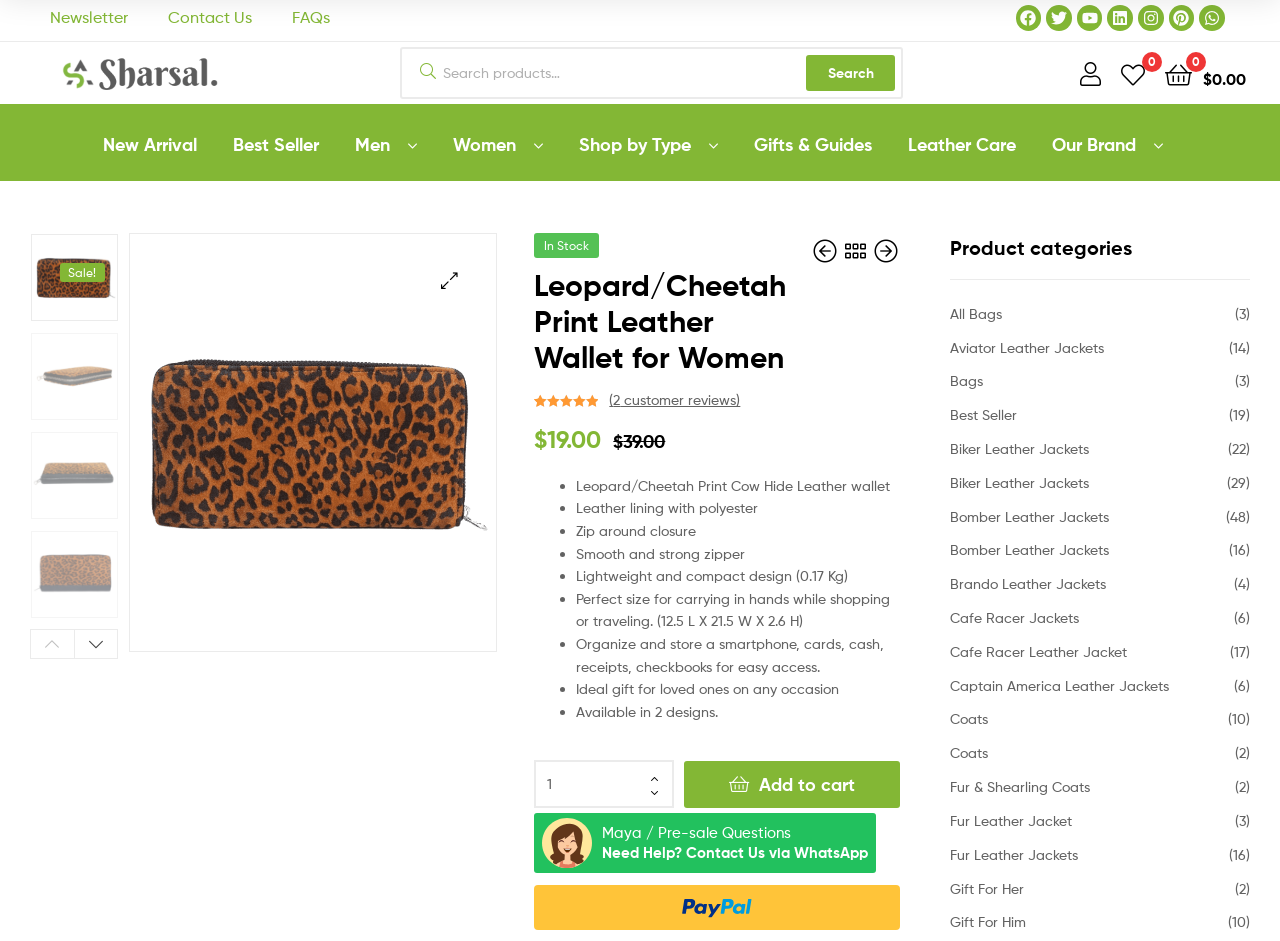Locate the coordinates of the bounding box for the clickable region that fulfills this instruction: "Increase product quantity".

[0.417, 0.808, 0.527, 0.859]